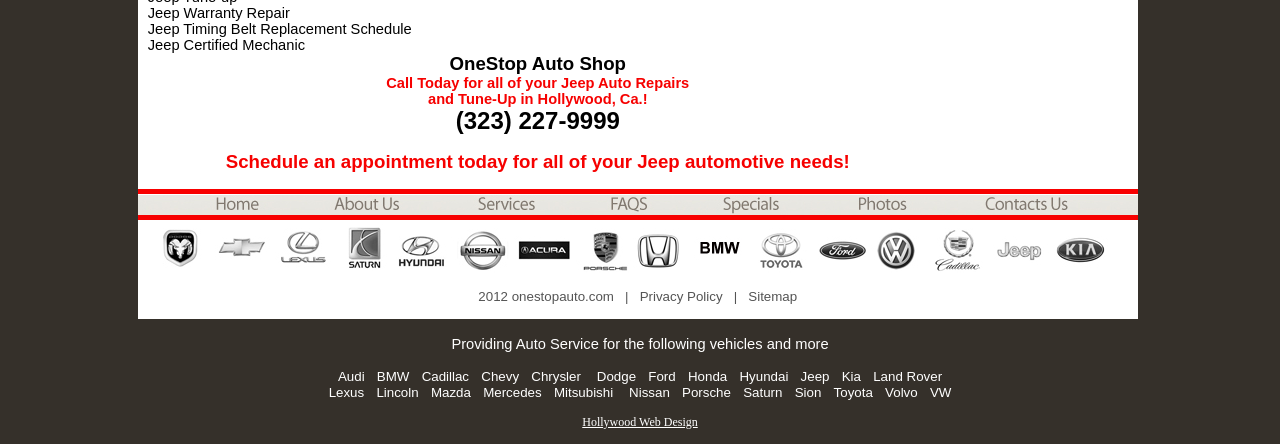Provide the bounding box coordinates of the area you need to click to execute the following instruction: "Call the phone number".

[0.356, 0.241, 0.484, 0.302]